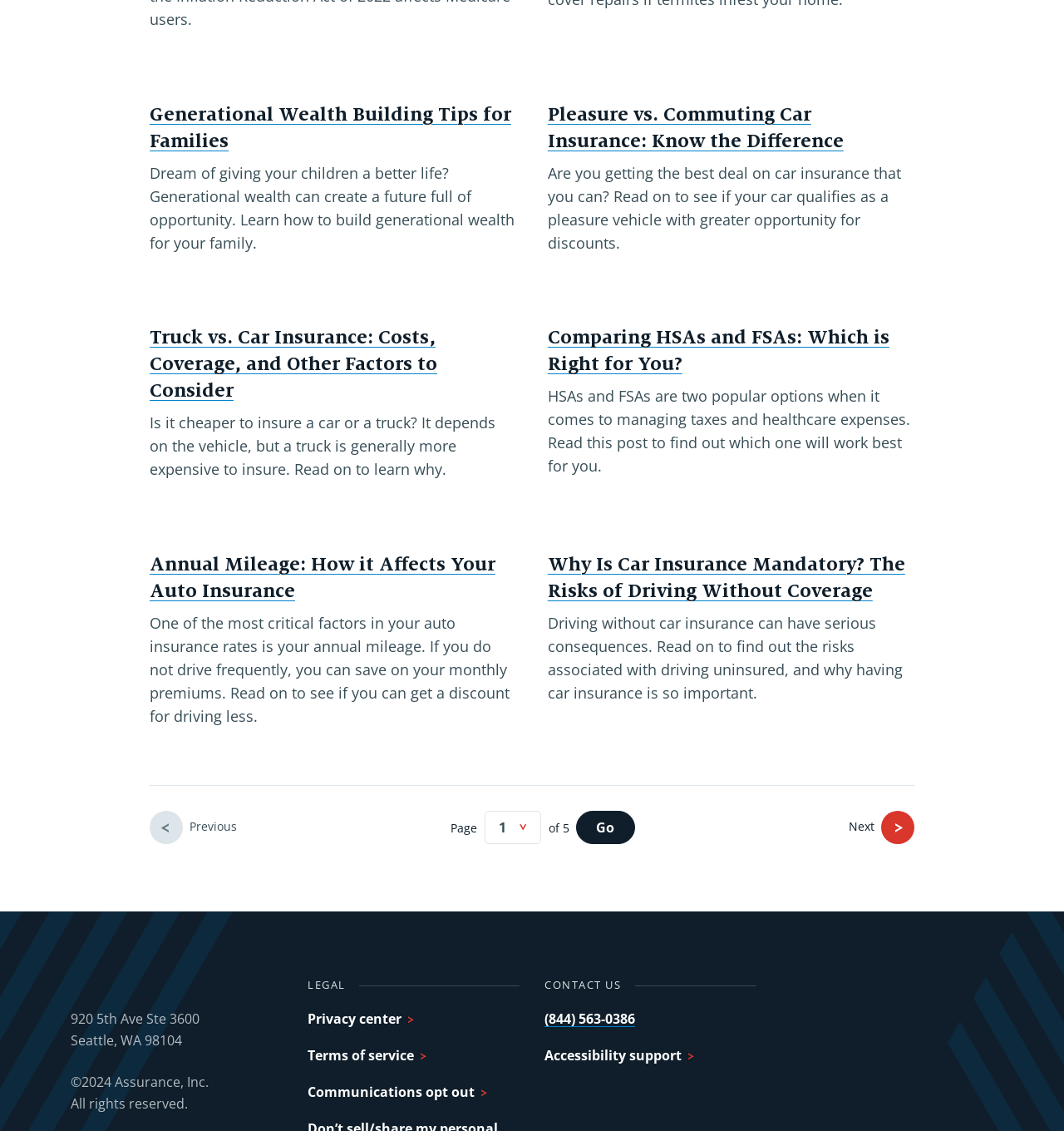Kindly determine the bounding box coordinates of the area that needs to be clicked to fulfill this instruction: "Click on the link to read about pleasure vs commuting car insurance".

[0.515, 0.092, 0.793, 0.134]